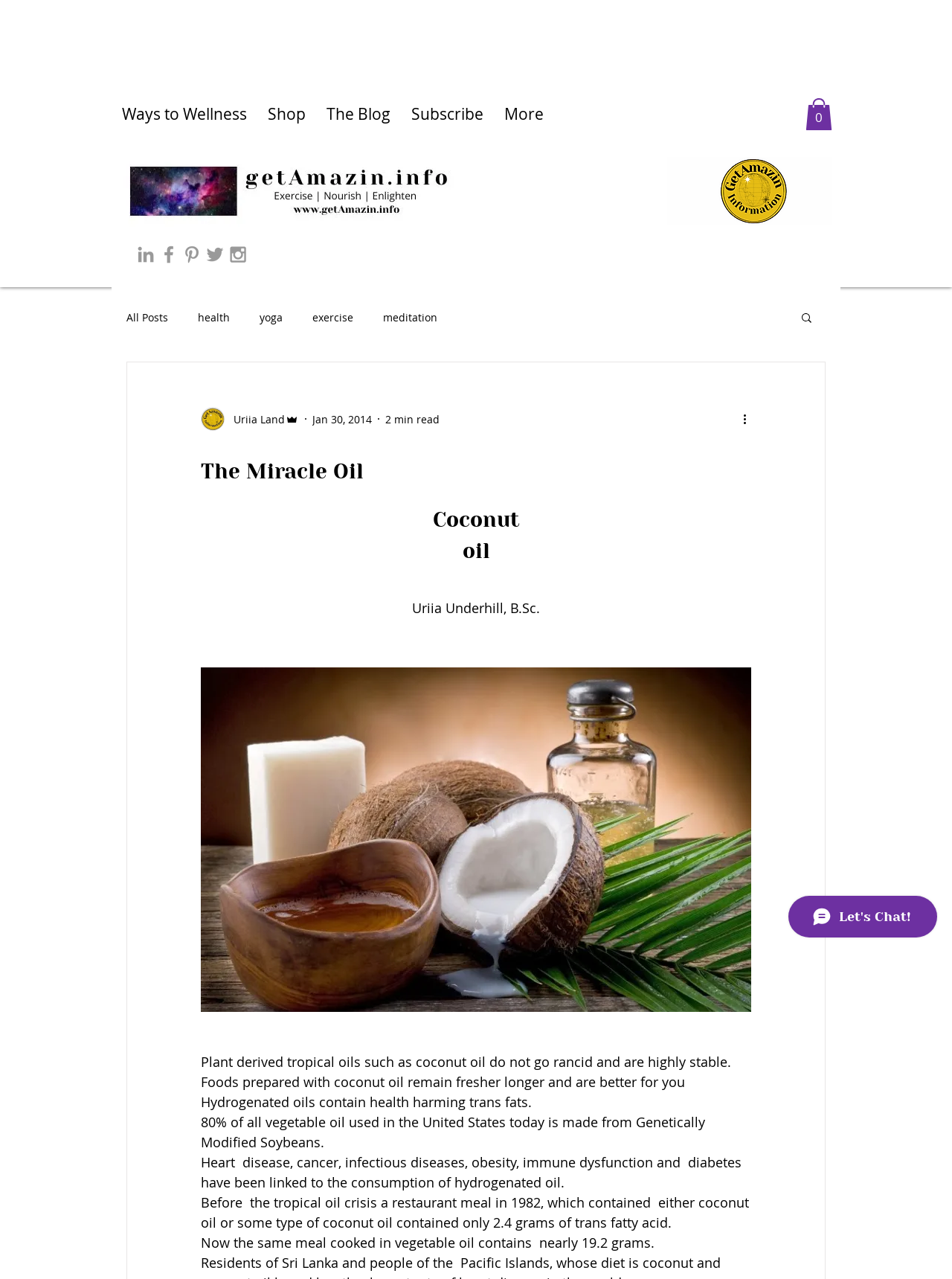Identify the bounding box coordinates of the section that should be clicked to achieve the task described: "Click on the Ways to Wellness link".

[0.117, 0.069, 0.27, 0.11]